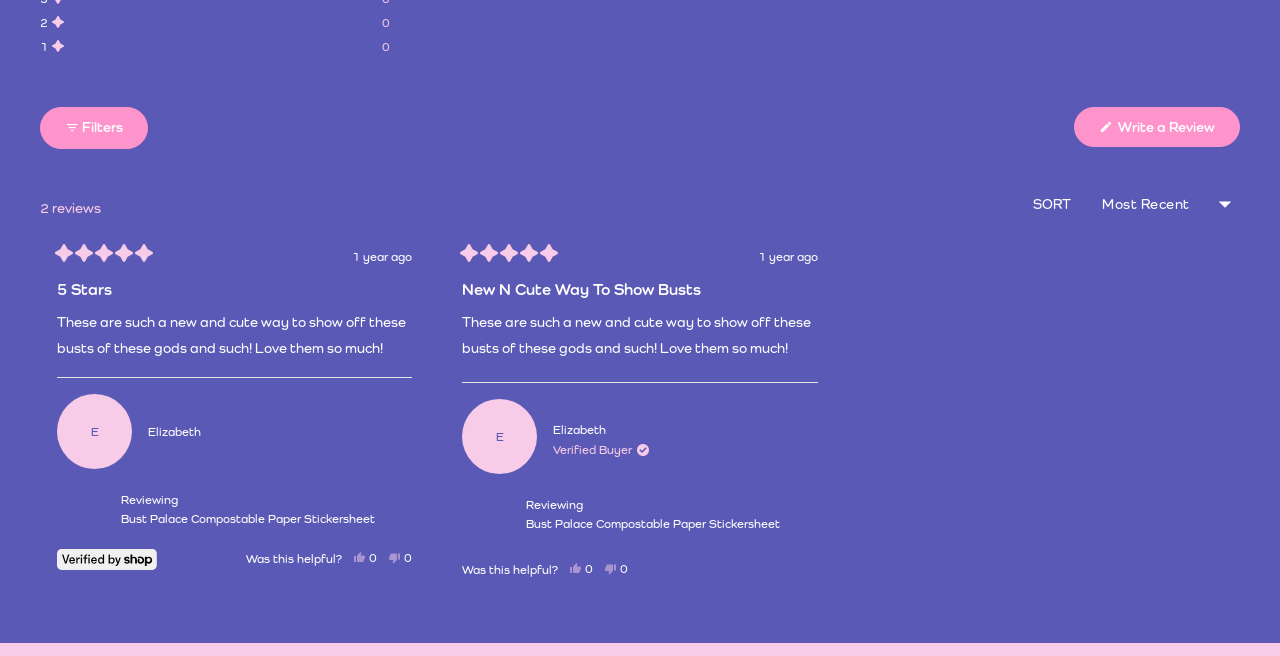Find the bounding box coordinates for the HTML element specified by: "Filters".

[0.031, 0.163, 0.116, 0.228]